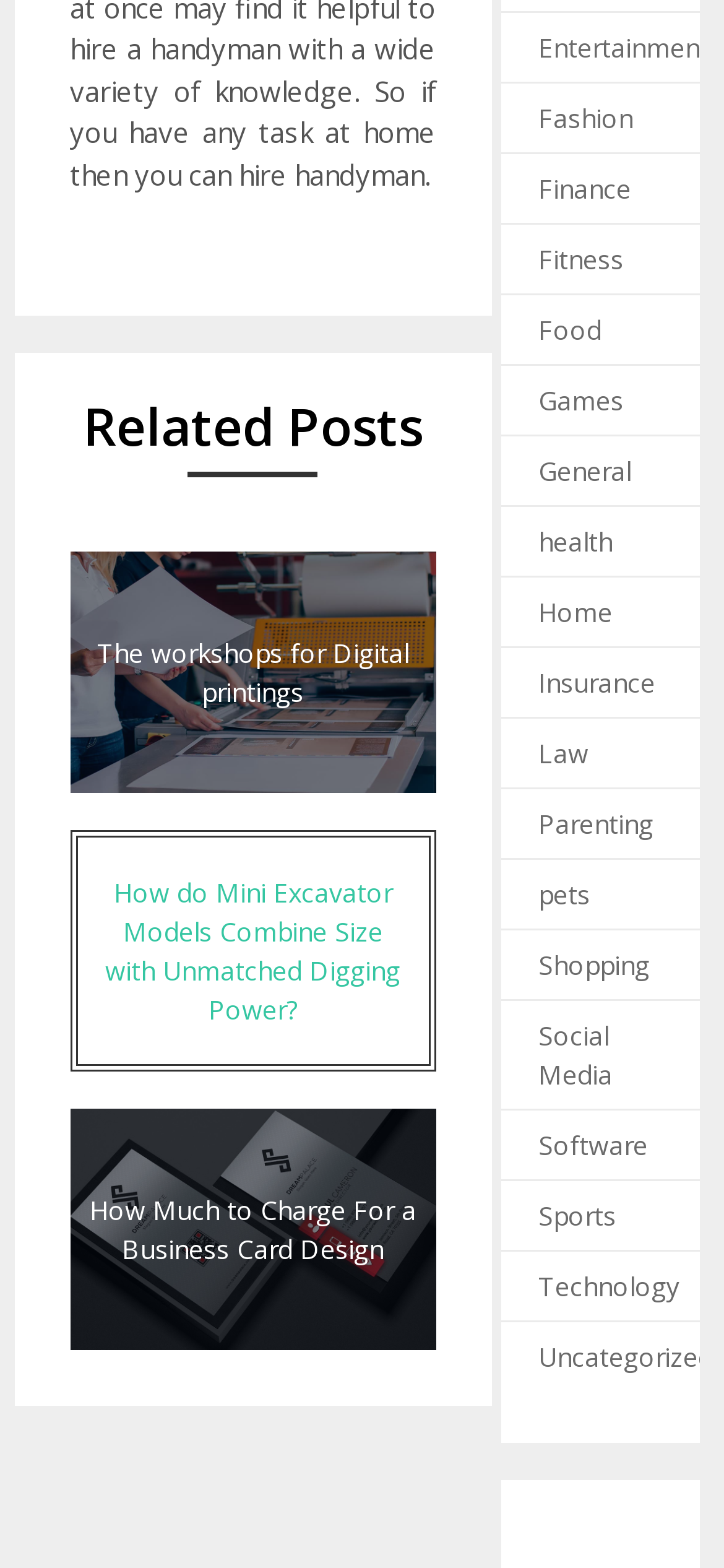How many related posts are listed on the webpage?
Using the image, elaborate on the answer with as much detail as possible.

By analyzing the webpage structure, I found three related posts listed, each with a heading element describing the post title.